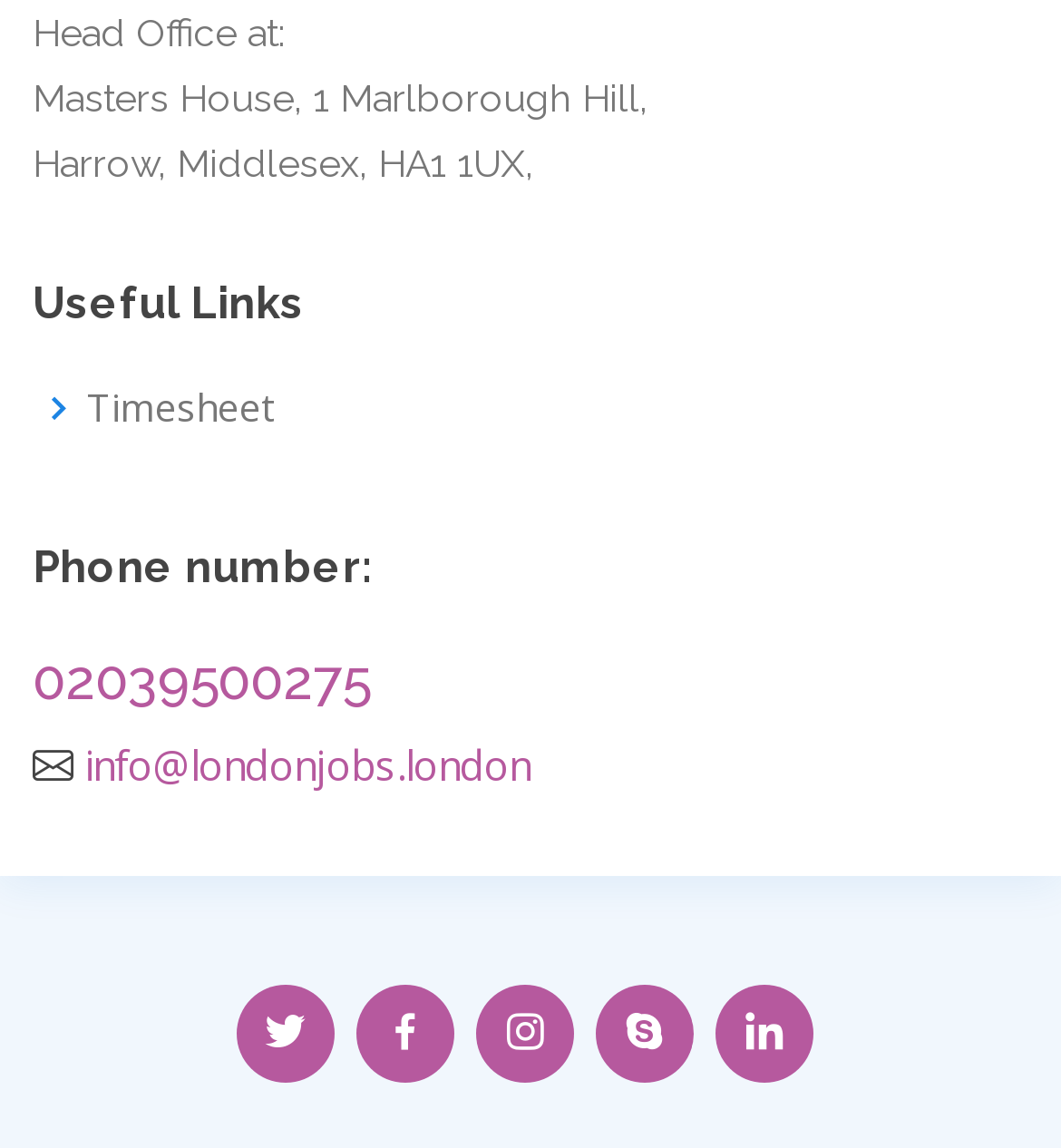What is the category of the 'Timesheet' link?
Using the screenshot, give a one-word or short phrase answer.

Useful Links